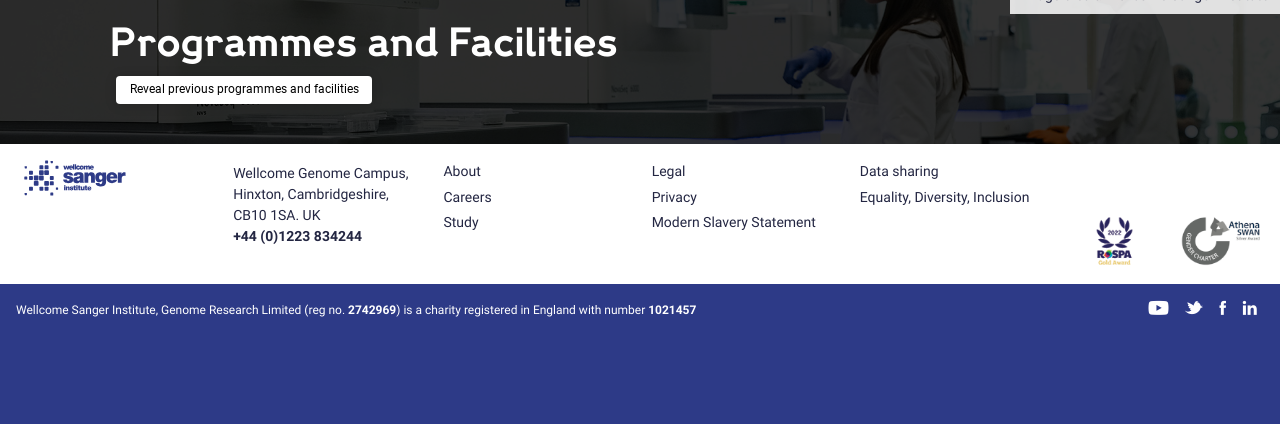What is the name of the institute?
Please provide a single word or phrase as your answer based on the image.

Wellcome Sanger Institute